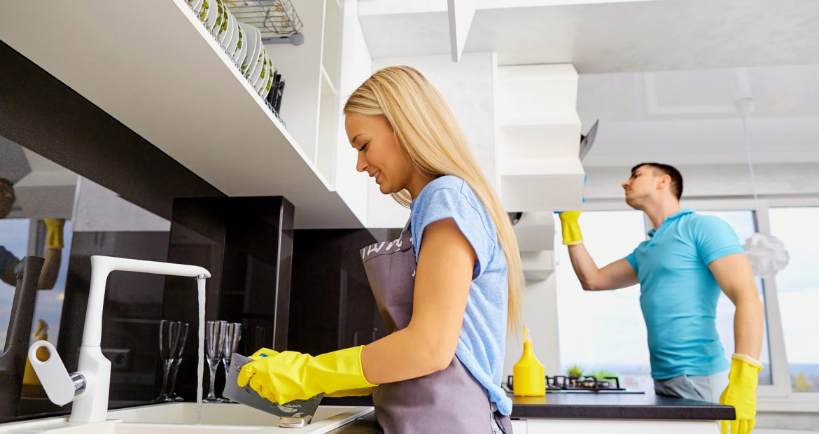What is the woman doing at the sink?
Please provide a comprehensive answer based on the contents of the image.

According to the caption, the woman is 'focused on washing dishes' while standing at the sink, which implies that her activity at the sink is washing dishes.